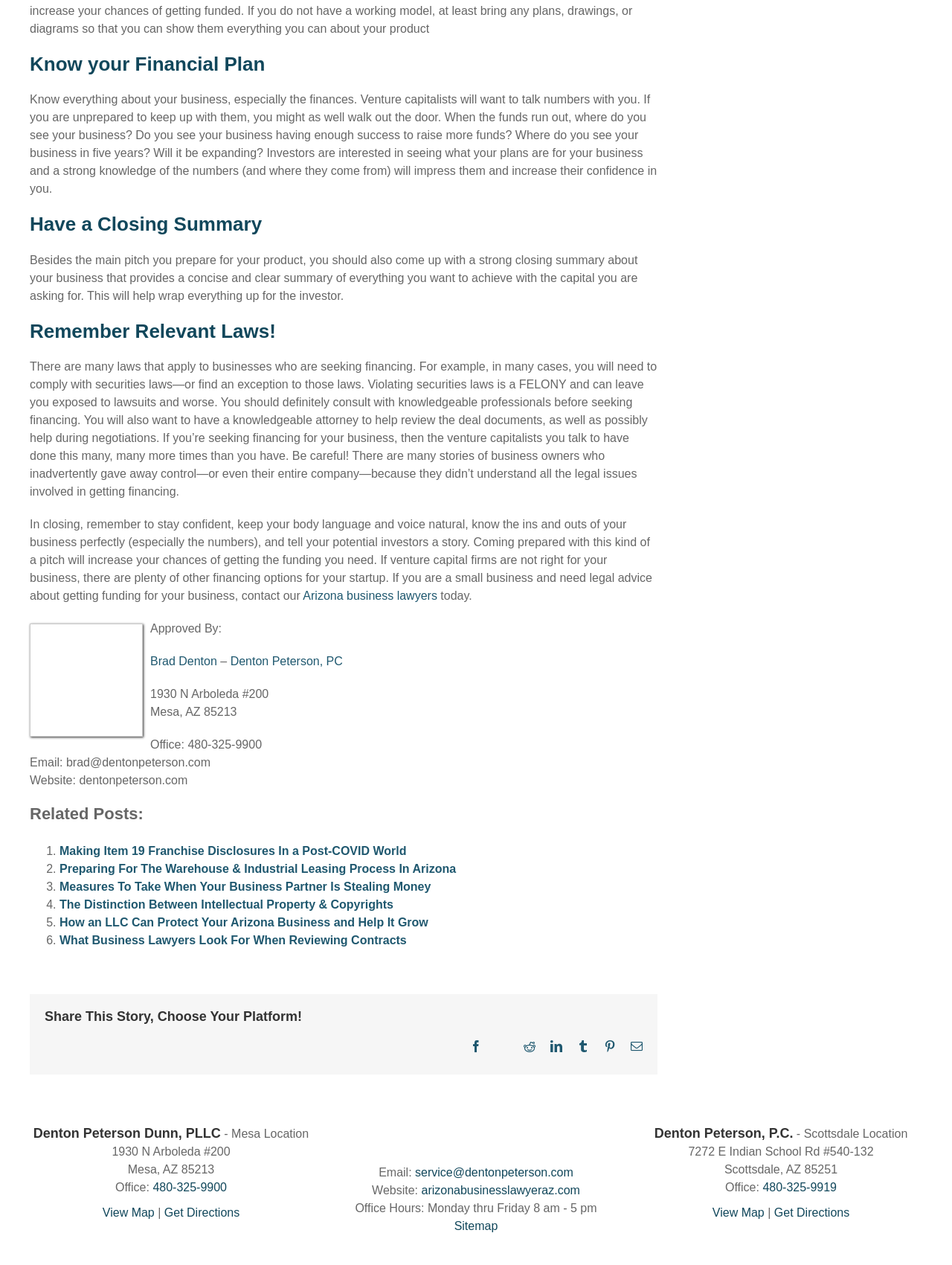Identify the bounding box coordinates for the region to click in order to carry out this instruction: "Click the 'Brad Denton' link". Provide the coordinates using four float numbers between 0 and 1, formatted as [left, top, right, bottom].

[0.158, 0.518, 0.228, 0.528]